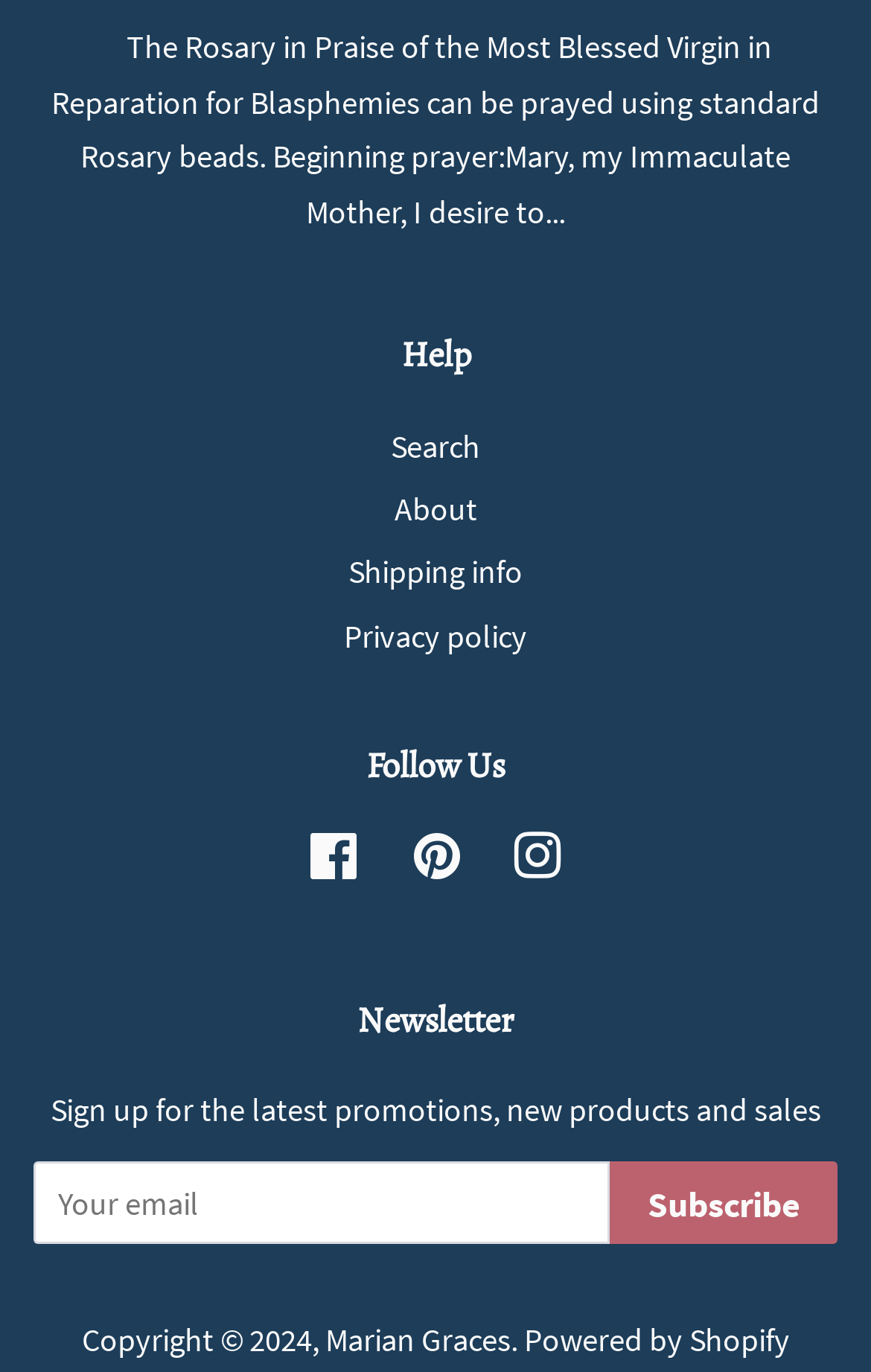Using the information in the image, could you please answer the following question in detail:
What is the purpose of the Rosary?

The purpose of the Rosary can be inferred from the static text at the top of the webpage, which mentions 'The Rosary in Praise of the Most Blessed Virgin in Reparation for Blasphemies'. This suggests that the Rosary is used to praise the Virgin Mary.